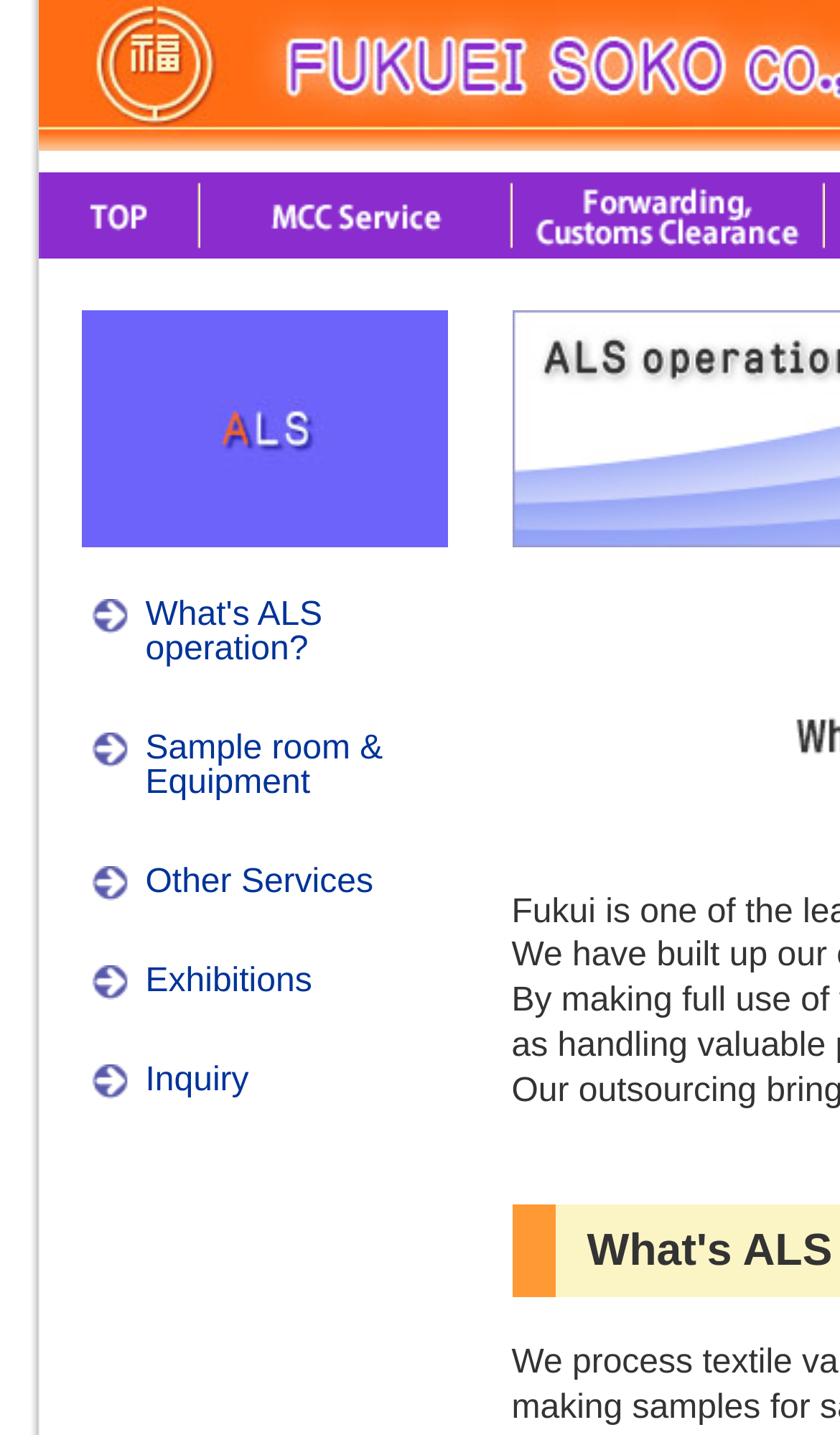Create a detailed summary of the webpage's content and design.

The webpage is about ALS, a service provided by FUKUEI SOKO CO., LTD. At the top, there are three links with corresponding images, namely "MCC Service", "MCC Service", and "Forwardding, Customs Clearance", aligned horizontally from left to right. 

Below these links, there is a prominent heading "ALS" with an accompanying image. 

On the left side of the page, there are five vertically stacked links: "What's ALS operation?", "Sample room & Equipment", "Other Services", "Exhibitions", and "Inquiry". These links are positioned from top to bottom, with the first link starting from the middle of the page and the last link ending near the bottom of the page.